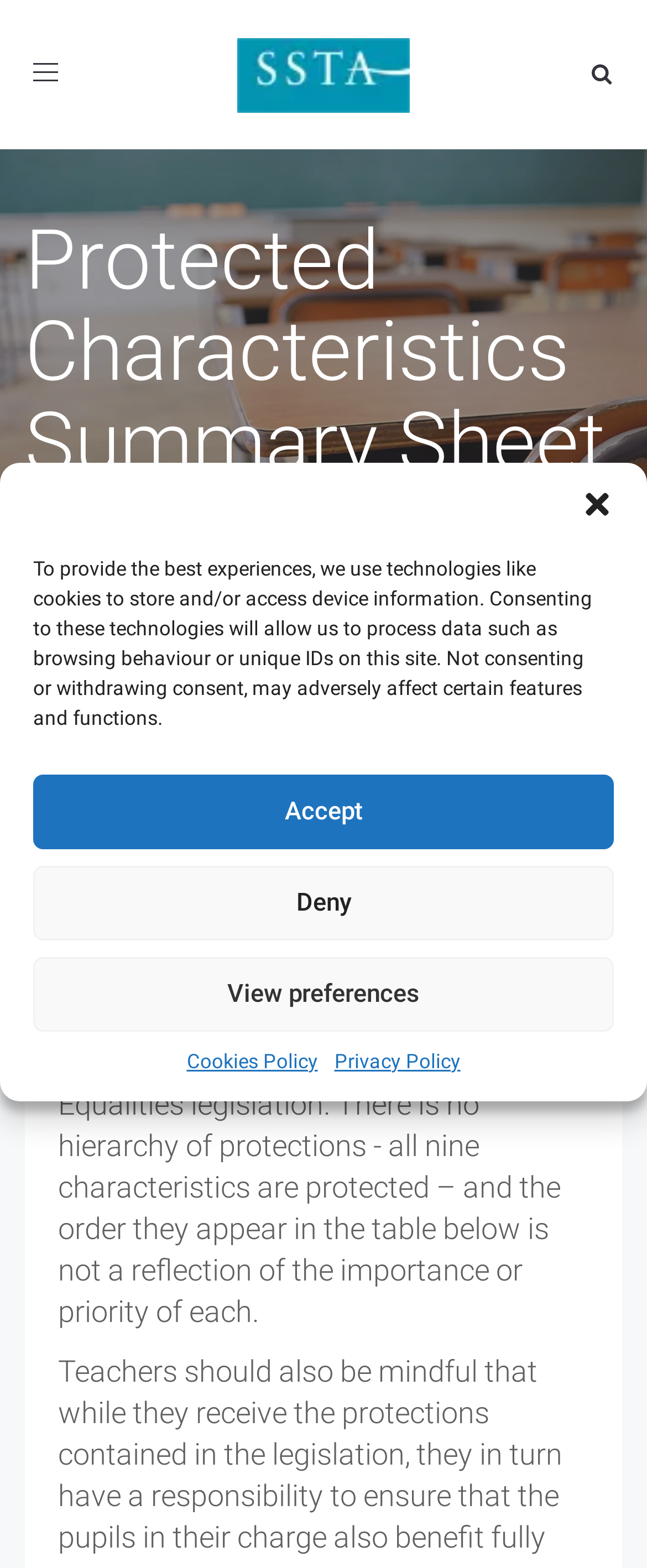What is the relationship between the nine characteristics?
Please respond to the question with a detailed and informative answer.

I found the answer by reading the introductory text, which states that 'there is no hierarchy of protections - all nine characteristics are protected – and the order they appear in the table below is not a reflection of the importance or priority of each'.